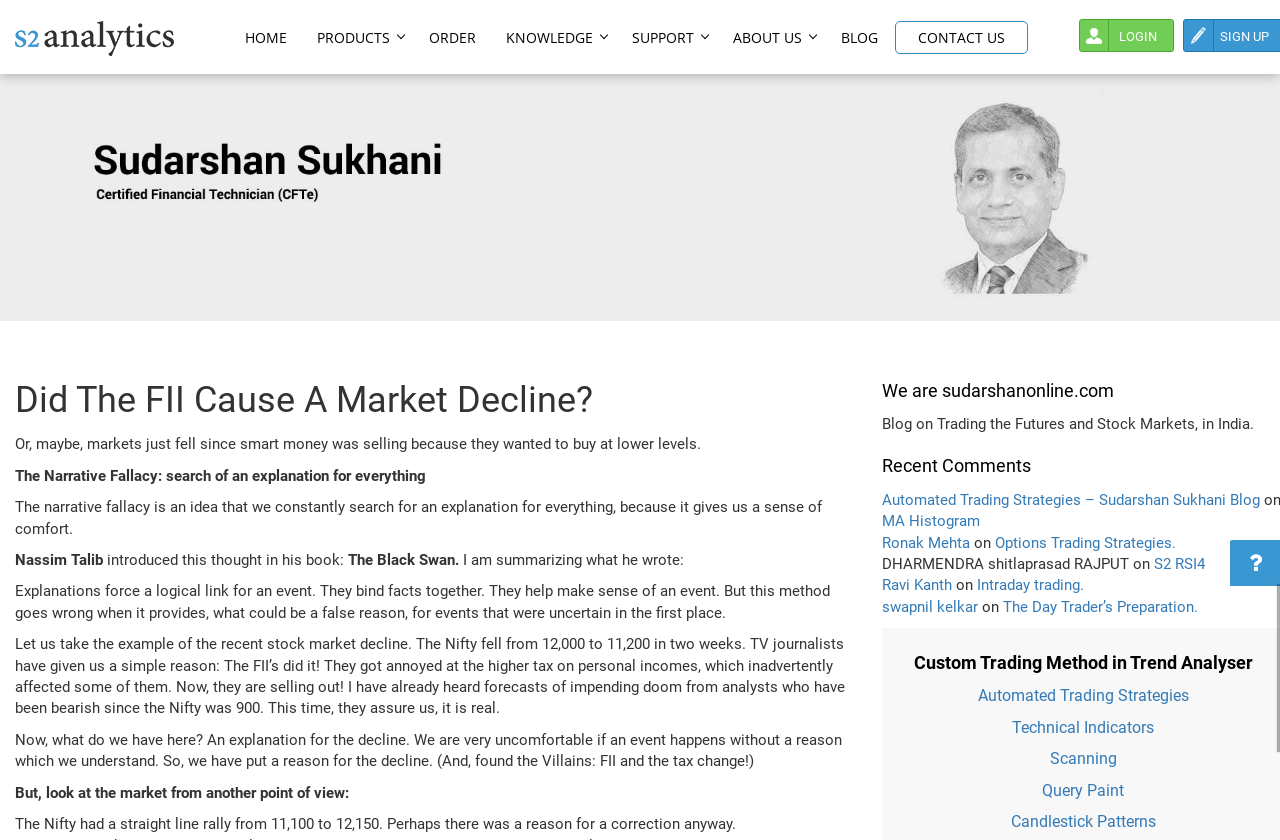What are the categories of topics on the blog?
Based on the screenshot, give a detailed explanation to answer the question.

The blog has a navigation menu with categories including Home, Products, Order, Knowledge, Support, About Us, Blog, and Contact Us, which suggests that the blog covers a range of topics related to trading and the stock market.